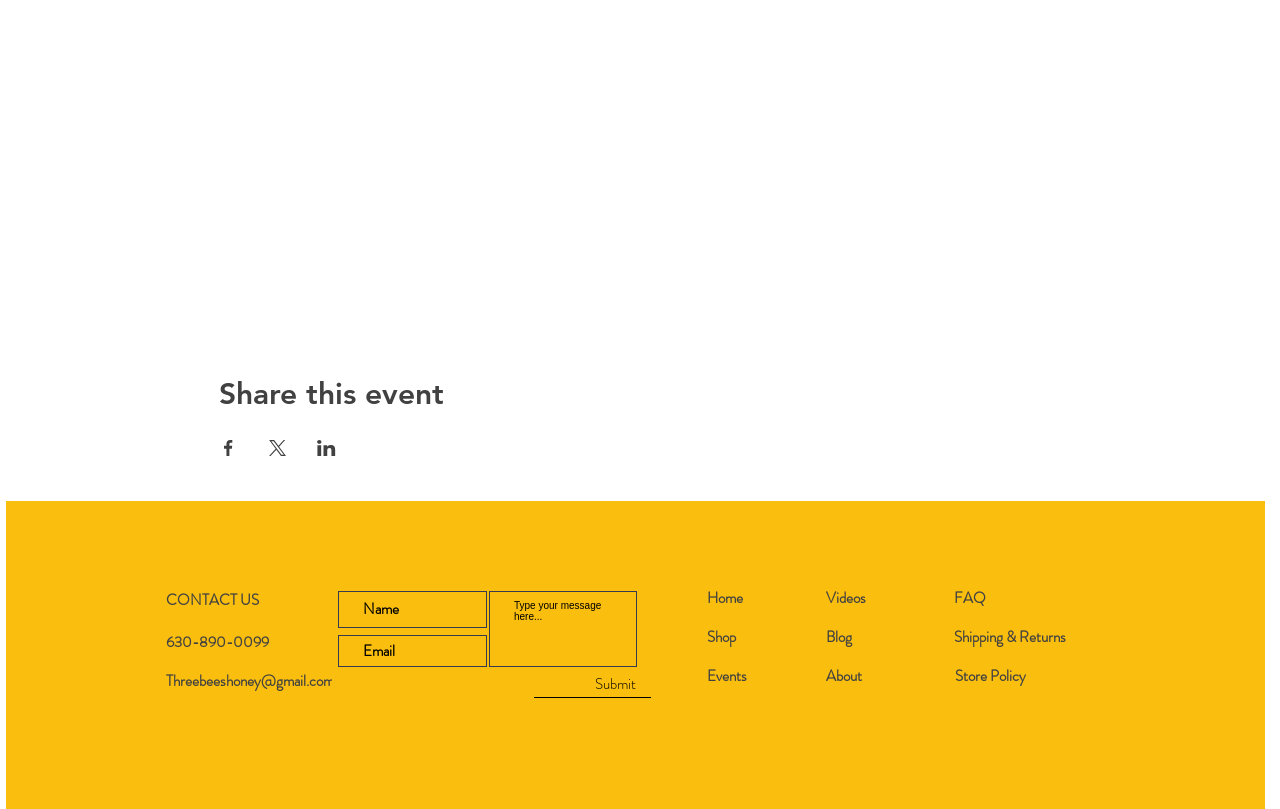Highlight the bounding box coordinates of the element you need to click to perform the following instruction: "Click the 'Submit' button."

[0.405, 0.831, 0.497, 0.862]